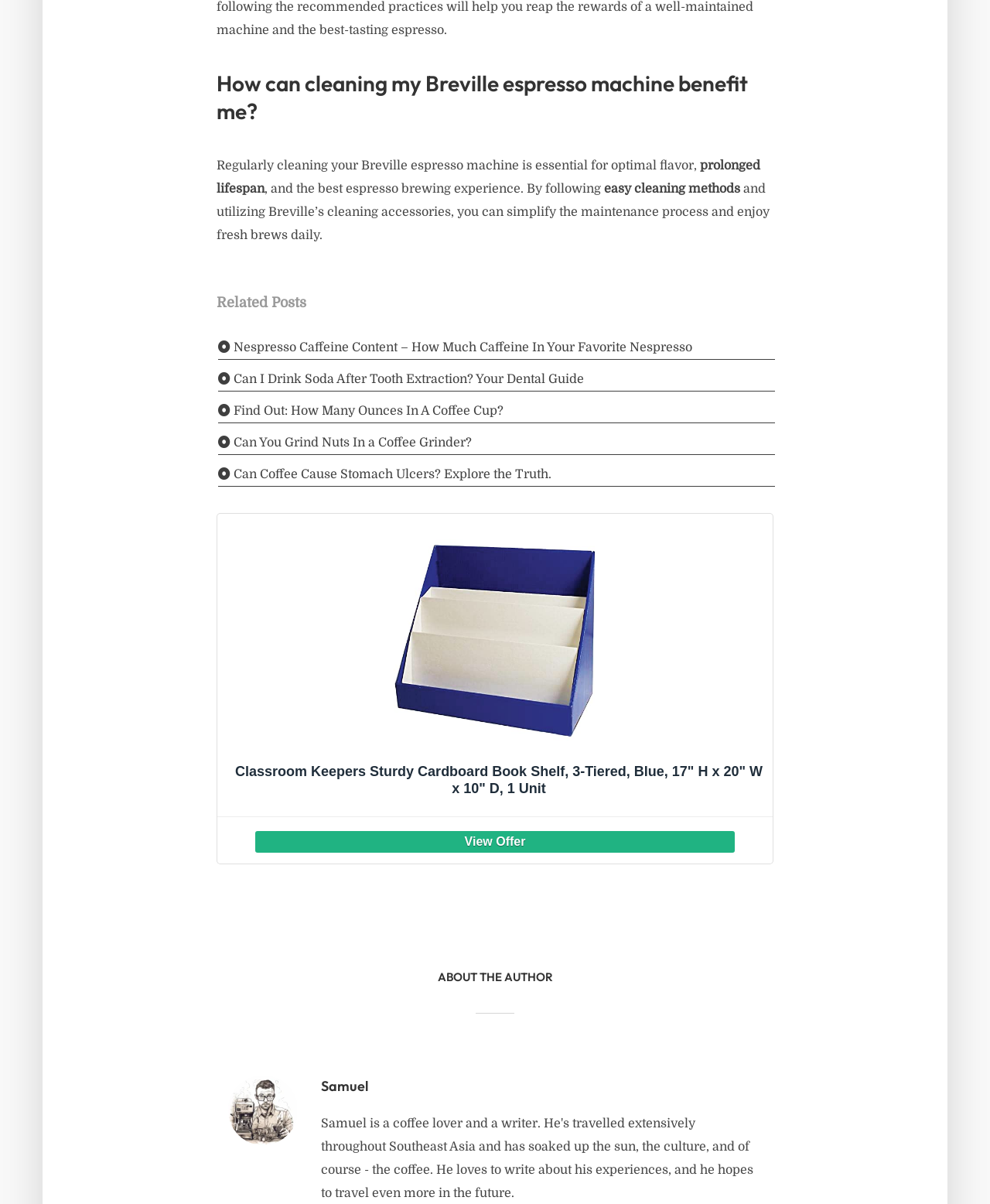Please identify the bounding box coordinates of the element I need to click to follow this instruction: "Explore how to clean your Breville espresso machine".

[0.219, 0.058, 0.781, 0.105]